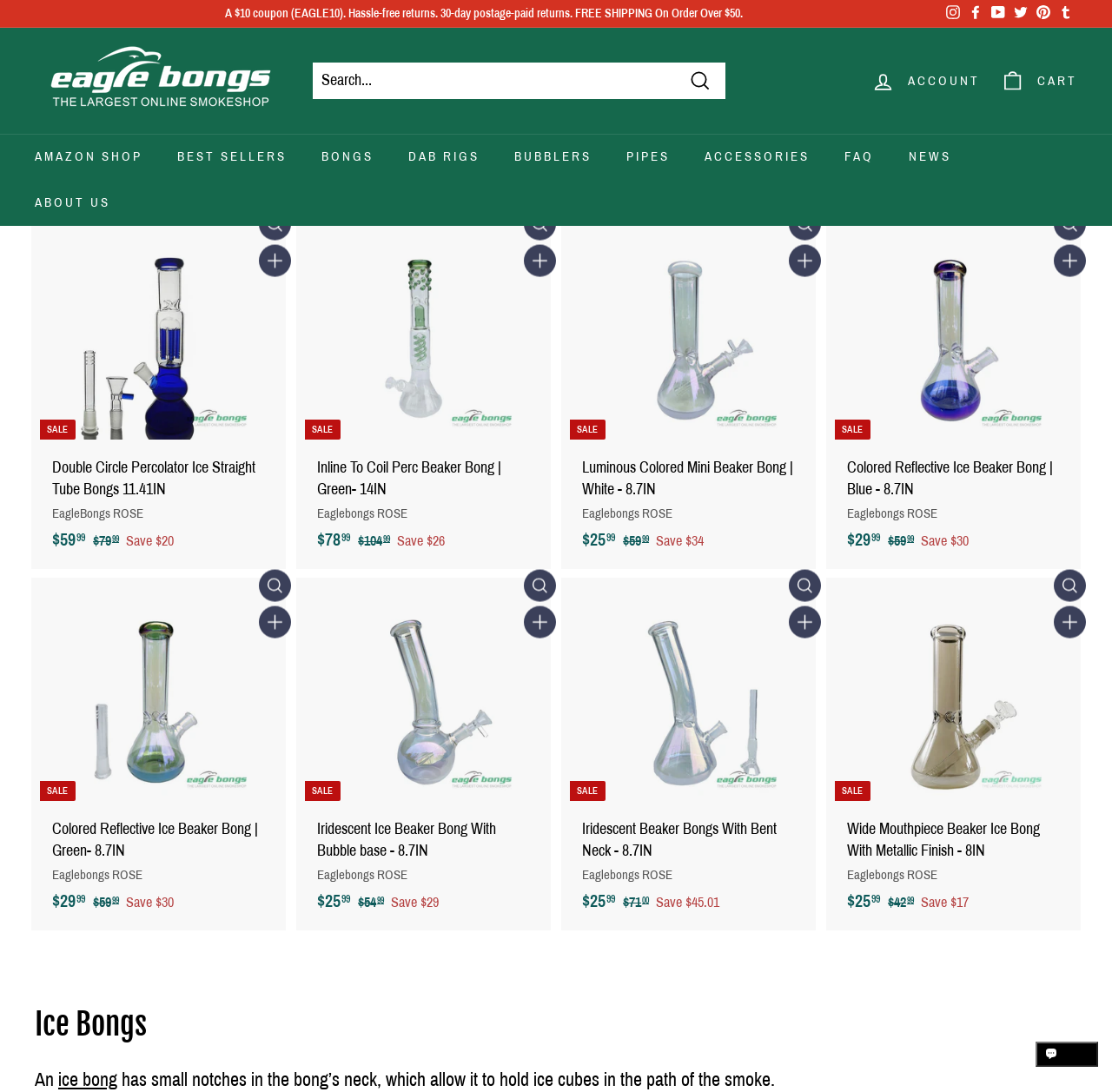Please determine the bounding box coordinates of the element's region to click in order to carry out the following instruction: "Add to cart for Inline To Coil Perc Beaker Bong". The coordinates should be four float numbers between 0 and 1, i.e., [left, top, right, bottom].

[0.471, 0.228, 0.5, 0.257]